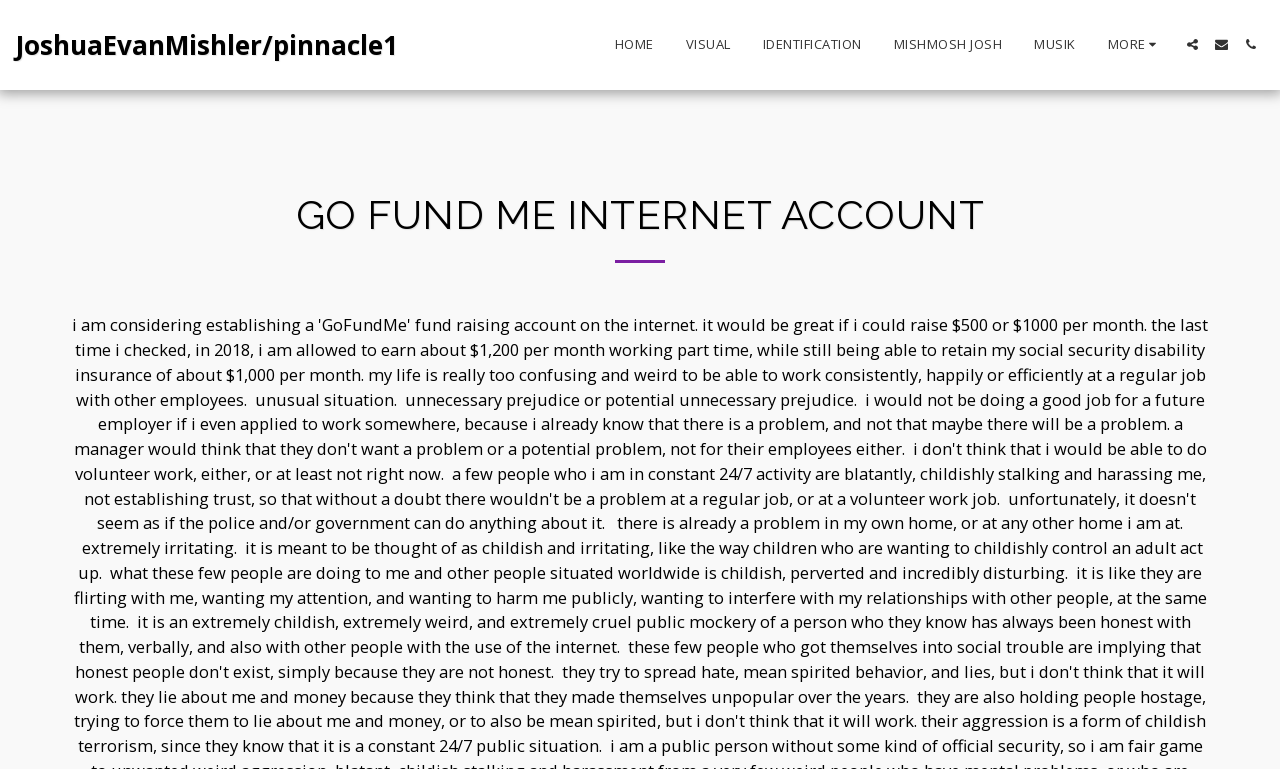Locate the bounding box coordinates of the element to click to perform the following action: 'check identification'. The coordinates should be given as four float values between 0 and 1, in the form of [left, top, right, bottom].

[0.584, 0.041, 0.685, 0.075]